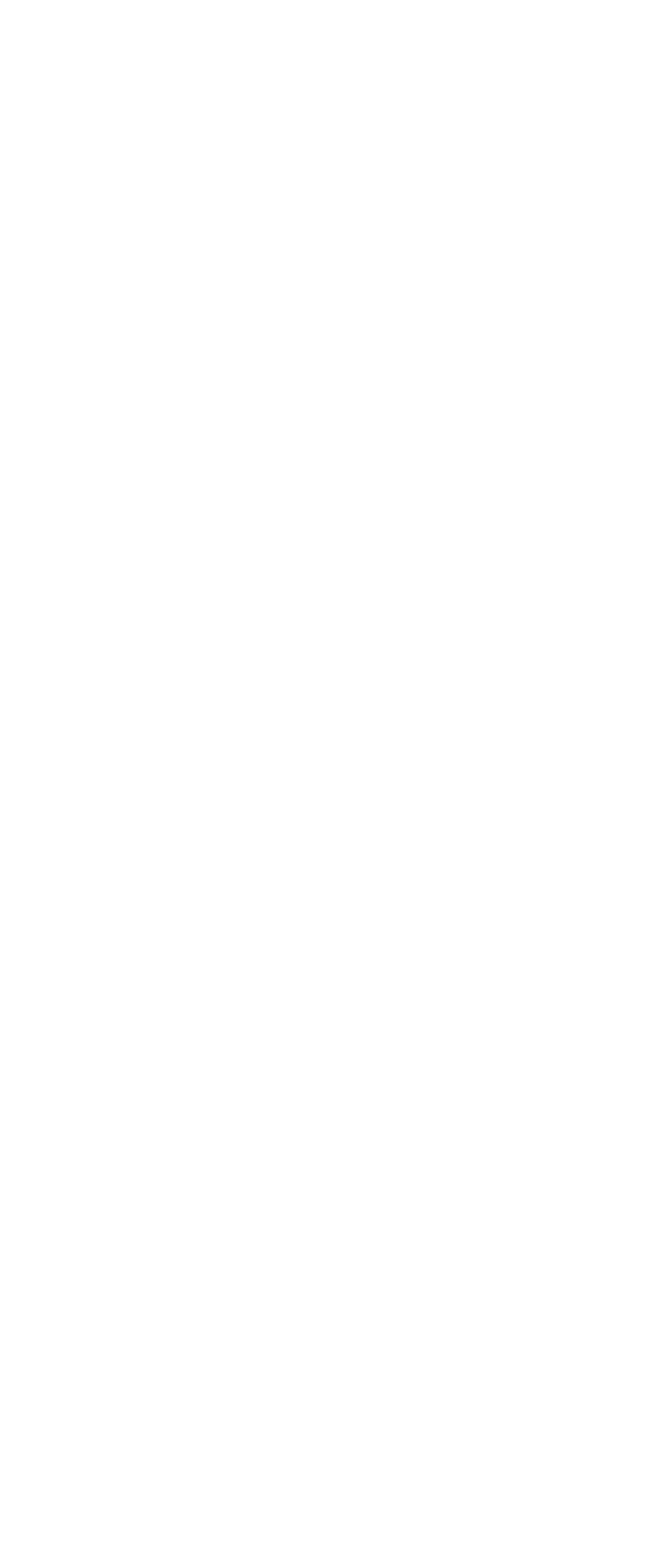How many social media platforms can users follow this website on?
Please answer using one word or phrase, based on the screenshot.

4